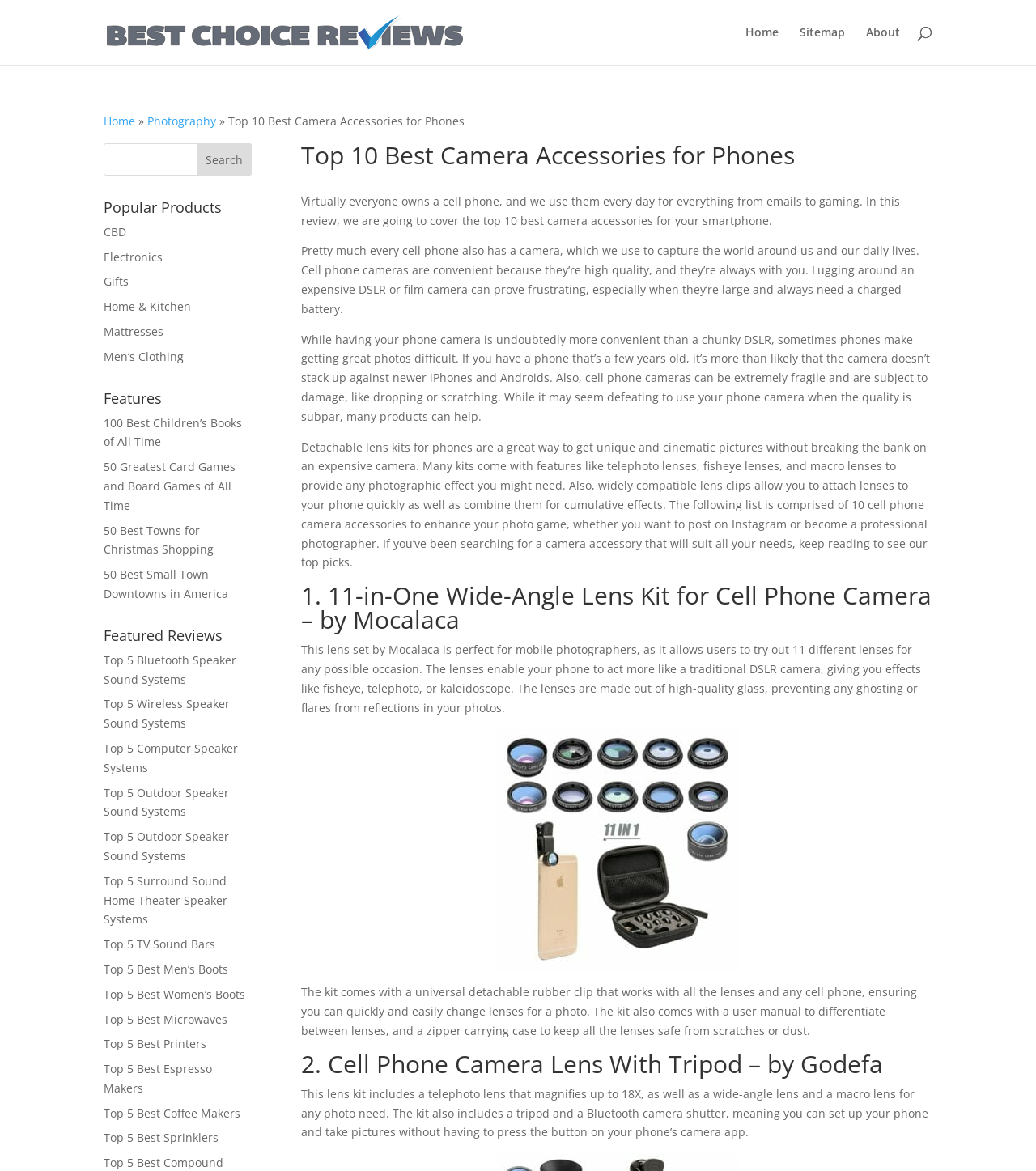Please identify the bounding box coordinates of the area that needs to be clicked to follow this instruction: "Click on the 'Top 5 Bluetooth Speaker Sound Systems' review".

[0.1, 0.557, 0.228, 0.586]